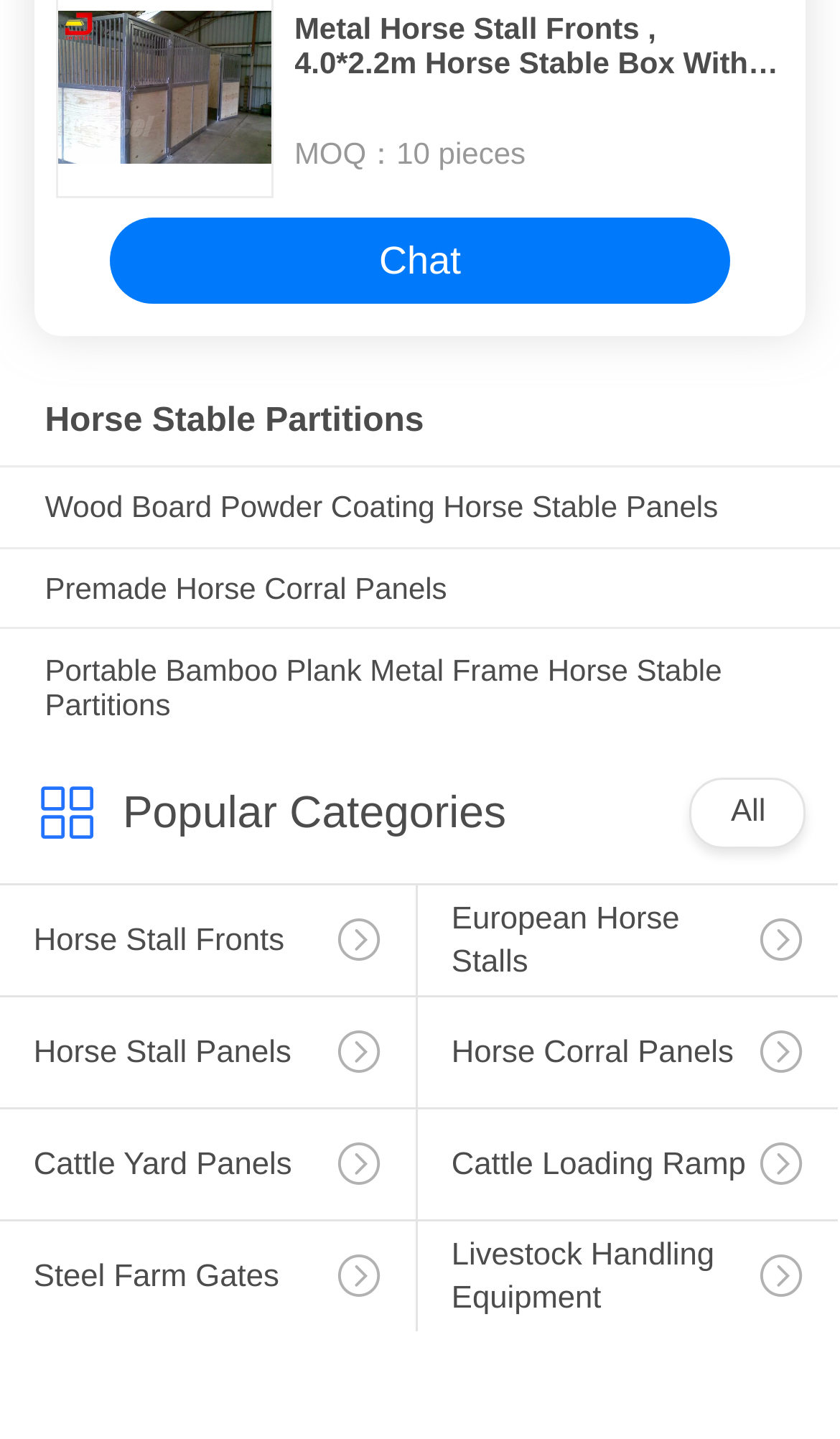Determine the bounding box coordinates of the section to be clicked to follow the instruction: "Visit Facebook page". The coordinates should be given as four float numbers between 0 and 1, formatted as [left, top, right, bottom].

None